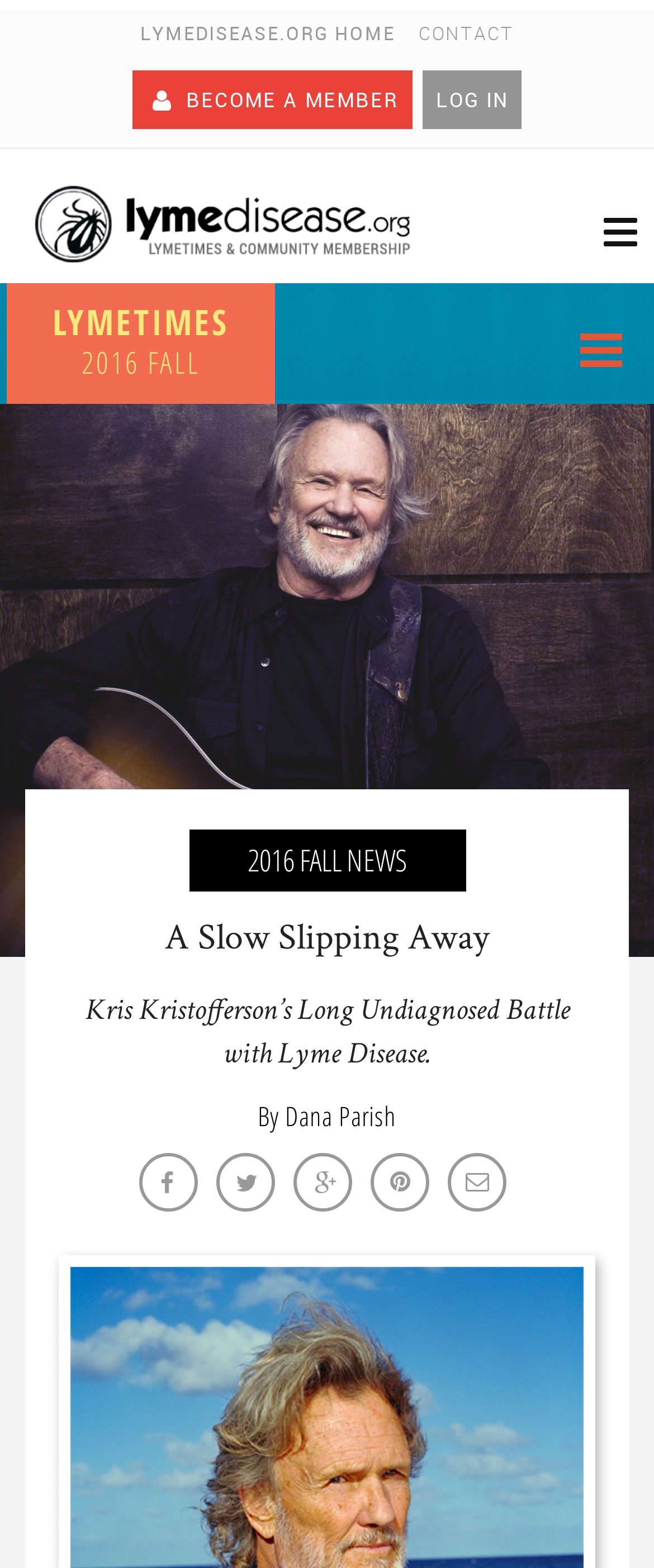Answer the question using only one word or a concise phrase: What is the author of the article?

Dana Parish